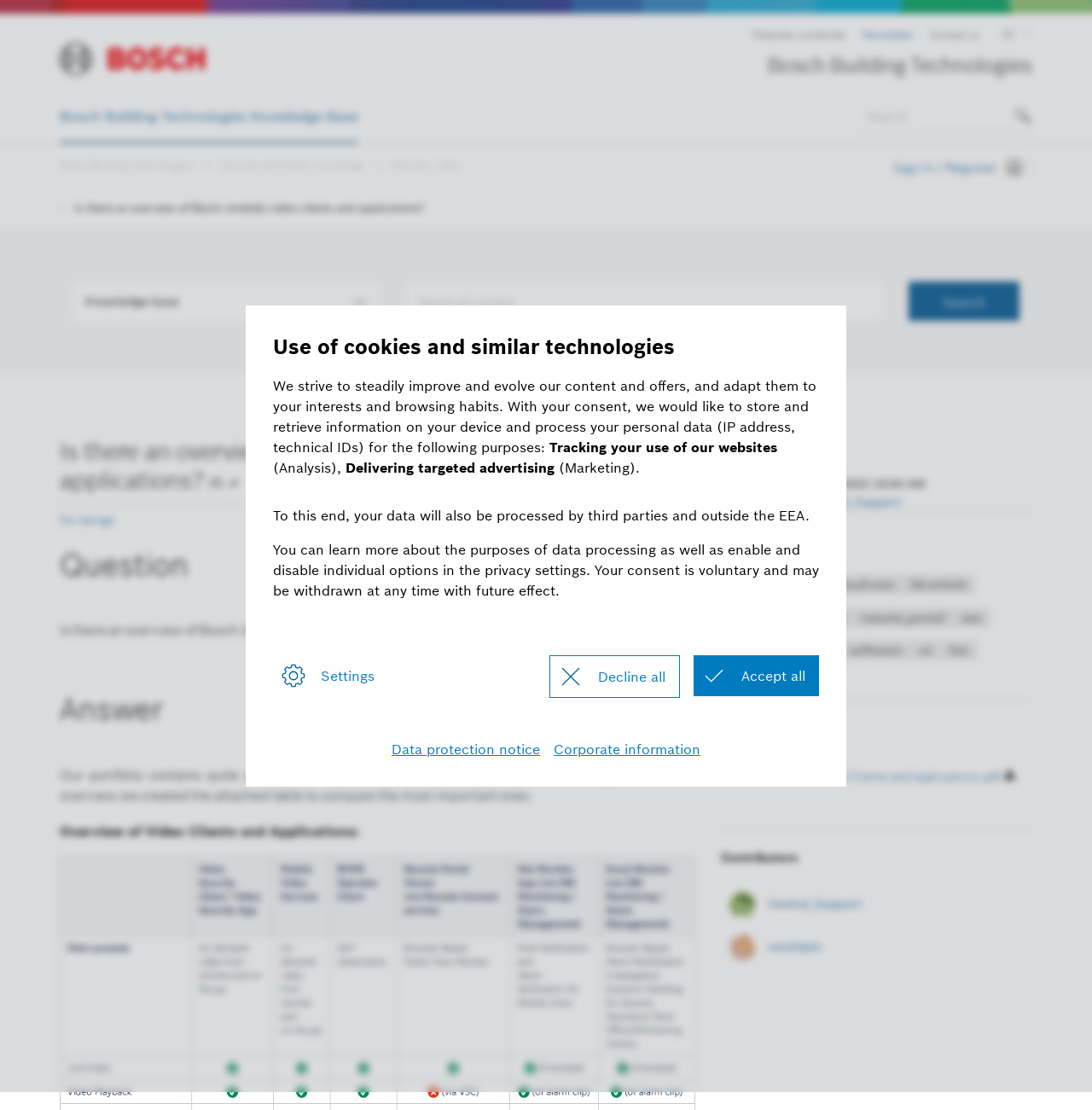Determine the bounding box coordinates of the UI element described below. Use the format (top-left x, top-left y, bottom-right x, bottom-right y) with floating point numbers between 0 and 1: parent_node: Websites worldwide

[0.055, 0.032, 0.188, 0.074]